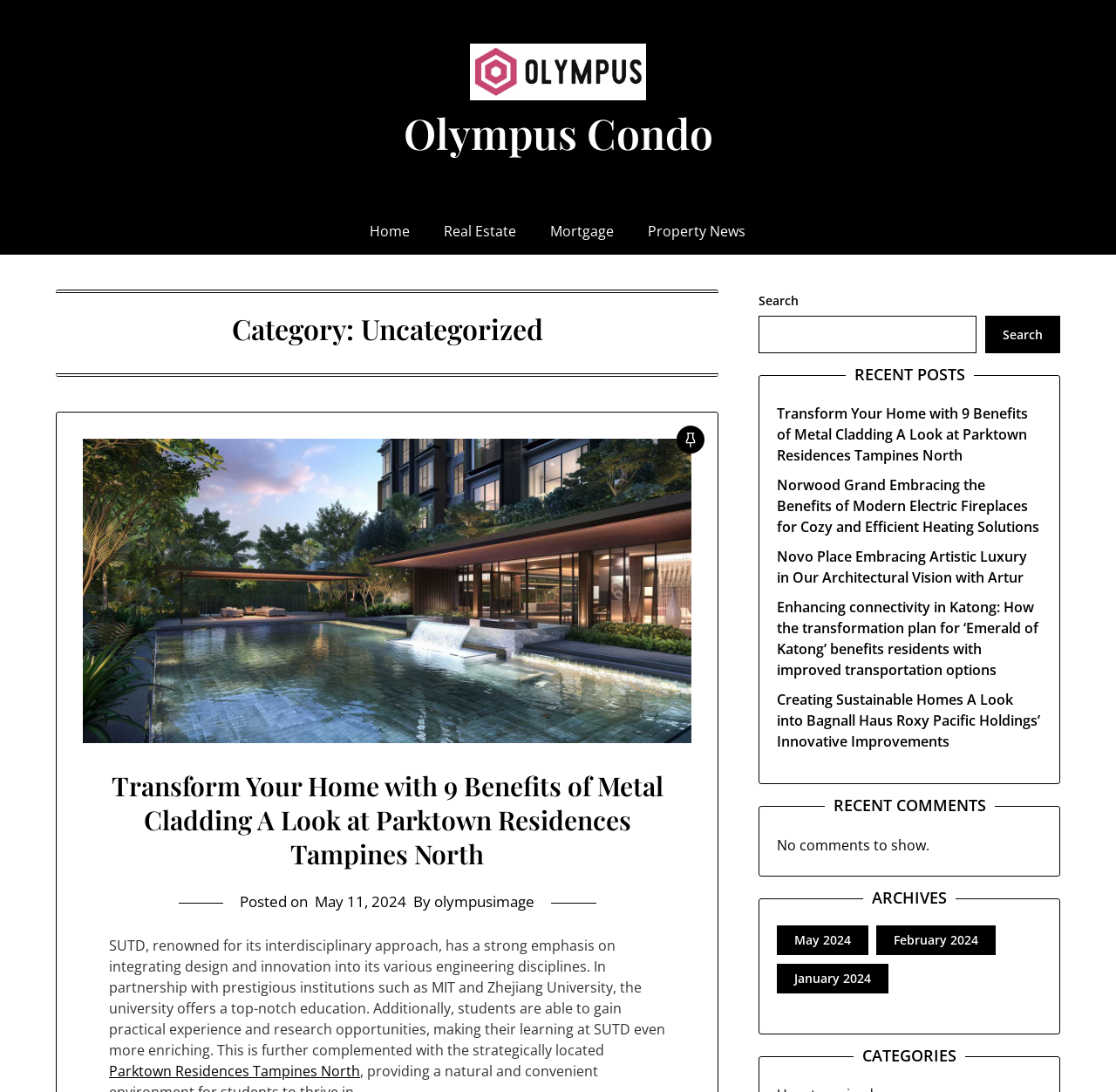Generate an in-depth caption that captures all aspects of the webpage.

The webpage is titled "Uncategorized – Olympus Condo" and features a logo of Olympus Condo at the top left corner. Below the logo, there is a navigation menu with links to "Home", "Real Estate", "Mortgage", and "Property News". 

On the left side of the page, there is a header section with a category title "Uncategorized" and a link to an unknown page. Below this header, there is an image and a heading that reads "Transform Your Home with 9 Benefits of Metal Cladding A Look at Parktown Residences Tampines North", which is also a link to an article. The article's metadata, including the posting date and author, is displayed below the heading. 

The main content of the page is a long paragraph of text discussing SUTD, its interdisciplinary approach, and its partnership with prestigious institutions. There is also a link to "Parktown Residences Tampines North" within the text.

On the right side of the page, there is a search bar with a button and a label that reads "Search". Below the search bar, there are three sections: "RECENT POSTS", "RECENT COMMENTS", and "ARCHIVES". The "RECENT POSTS" section lists five links to different articles, including the one mentioned earlier. The "RECENT COMMENTS" section displays a message saying "No comments to show." The "ARCHIVES" section lists three links to different months: May 2024, February 2024, and January 2024. Finally, there is a "CATEGORIES" section, but it does not contain any links or content.